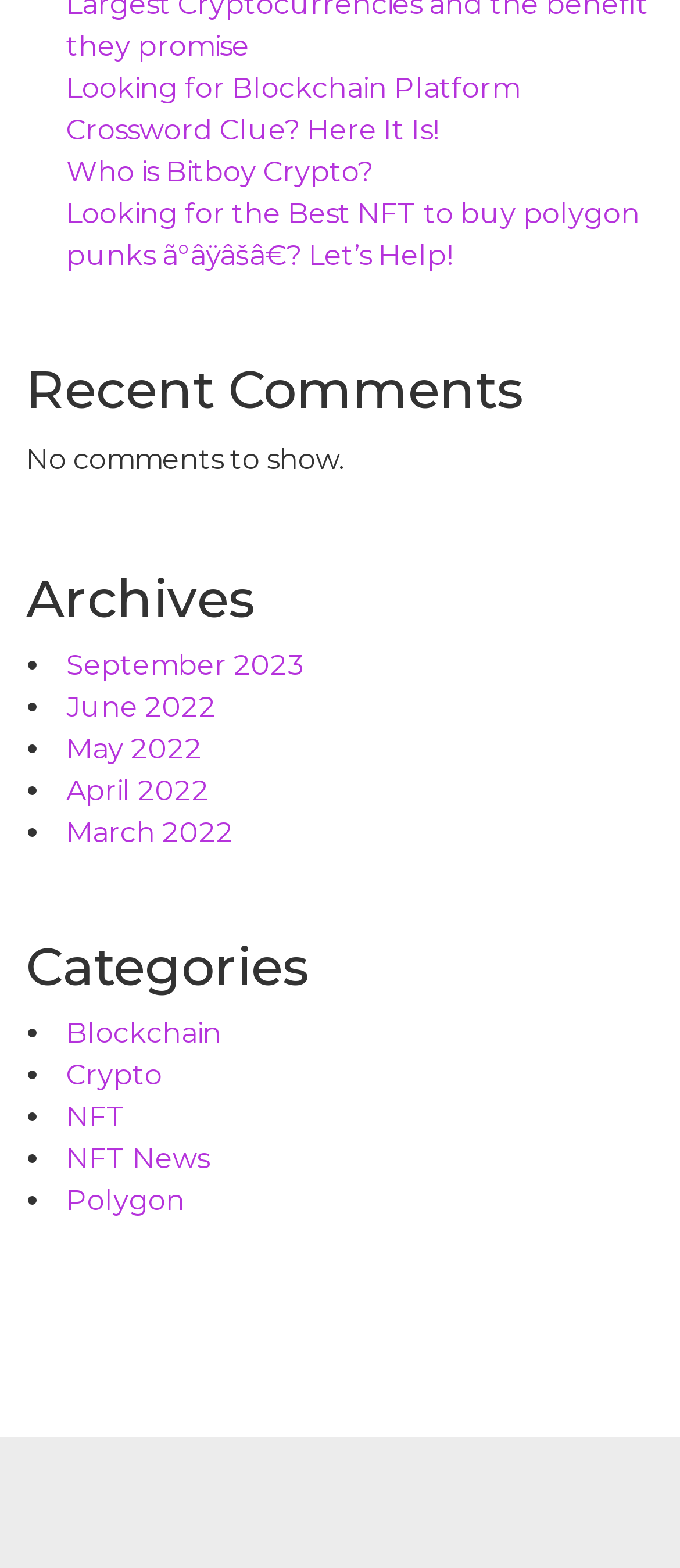What is the last category listed on the webpage?
Provide a one-word or short-phrase answer based on the image.

Polygon